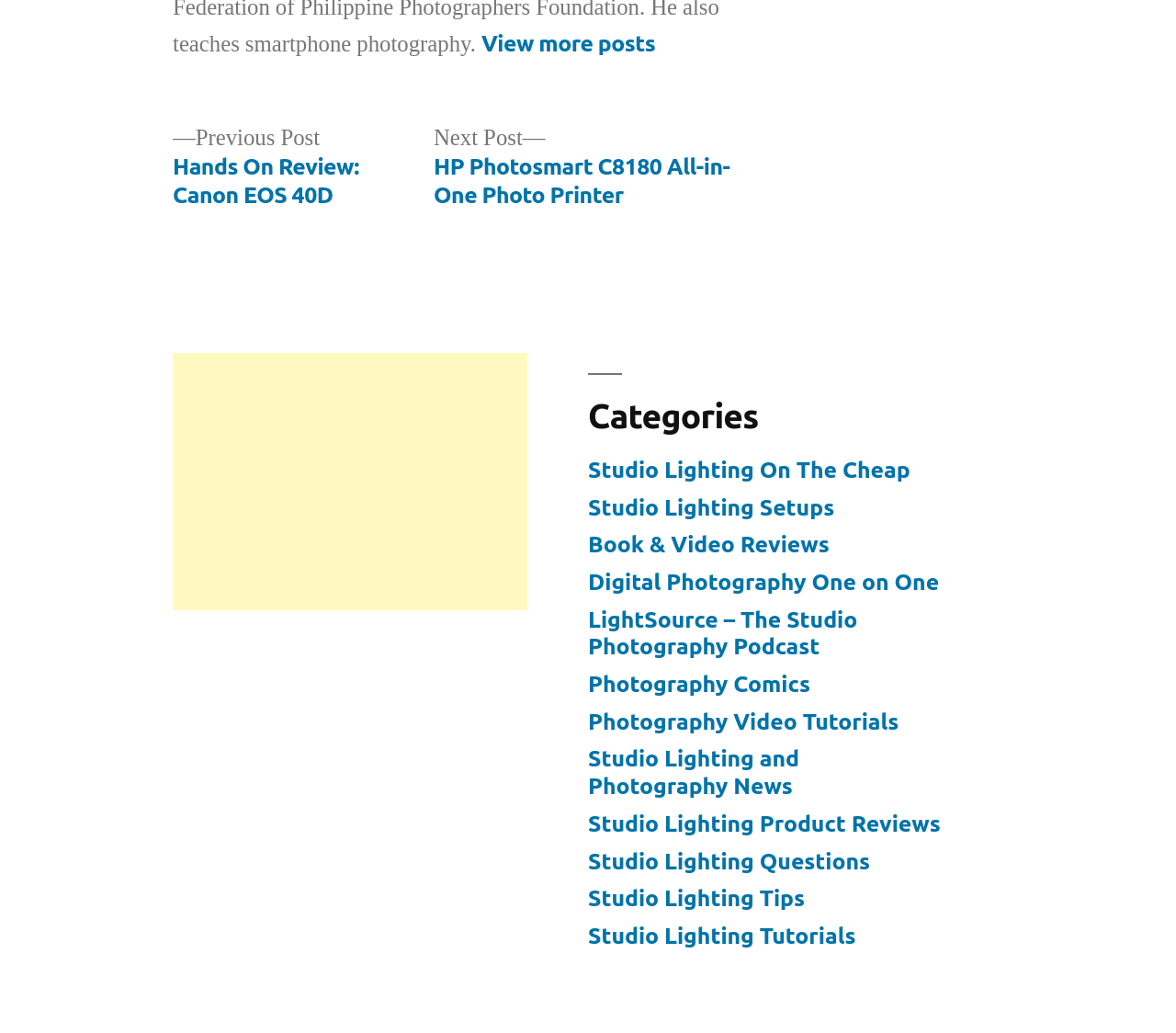Give a concise answer using only one word or phrase for this question:
What is the next post about?

HP Photosmart C8180